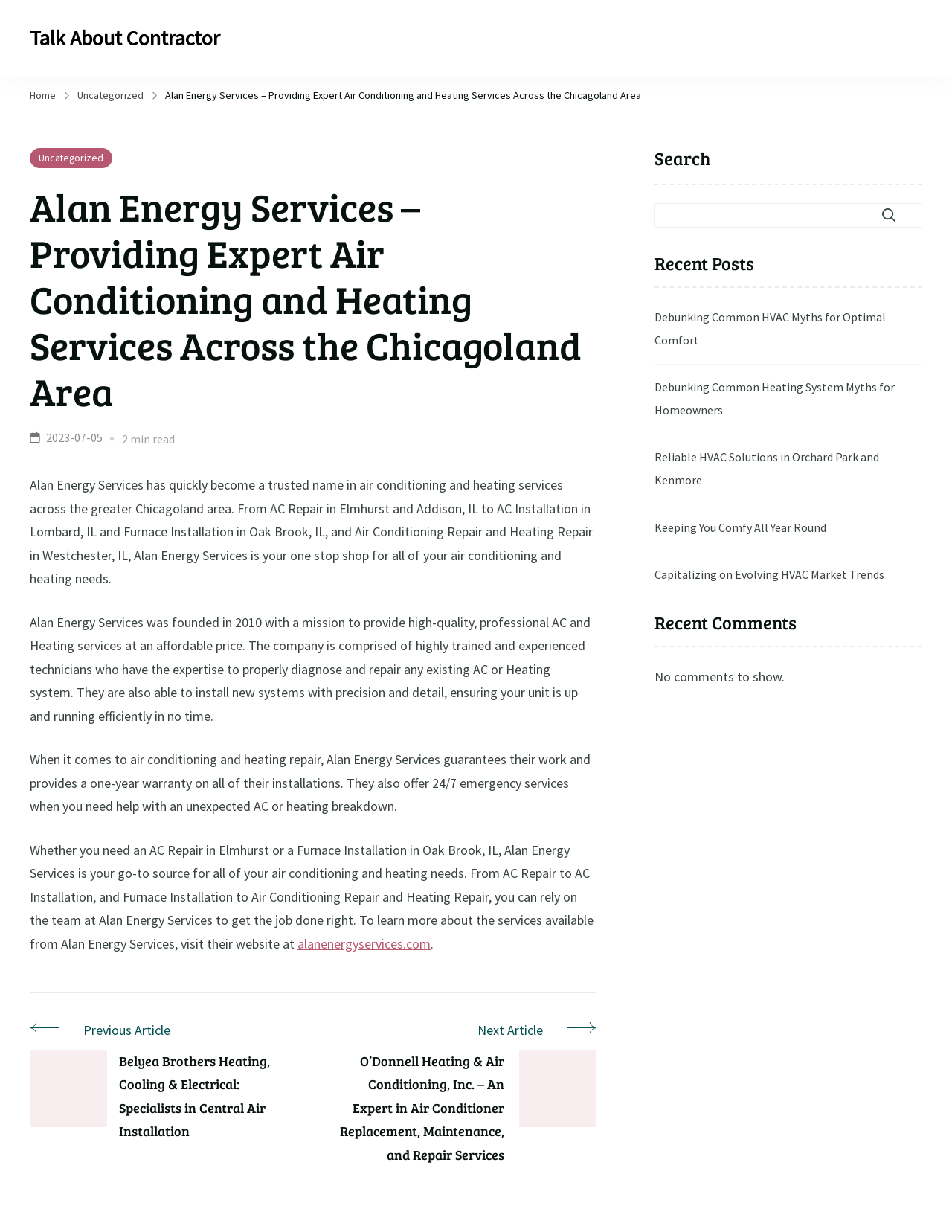Please specify the bounding box coordinates of the region to click in order to perform the following instruction: "Search for something".

[0.688, 0.165, 0.969, 0.185]